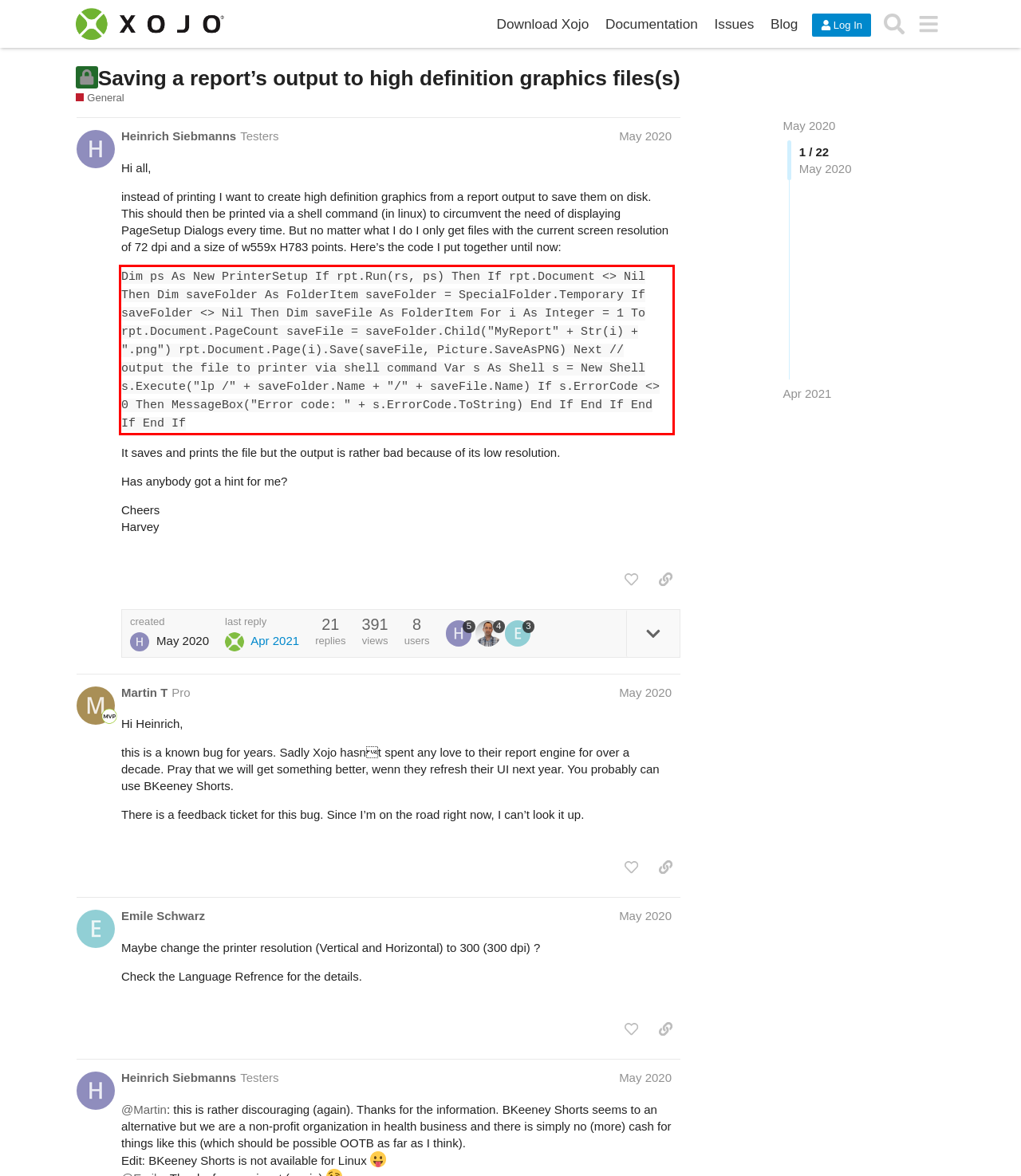Given the screenshot of the webpage, identify the red bounding box, and recognize the text content inside that red bounding box.

Dim ps As New PrinterSetup If rpt.Run(rs, ps) Then If rpt.Document <> Nil Then Dim saveFolder As FolderItem saveFolder = SpecialFolder.Temporary If saveFolder <> Nil Then Dim saveFile As FolderItem For i As Integer = 1 To rpt.Document.PageCount saveFile = saveFolder.Child("MyReport" + Str(i) + ".png") rpt.Document.Page(i).Save(saveFile, Picture.SaveAsPNG) Next // output the file to printer via shell command Var s As Shell s = New Shell s.Execute("lp /" + saveFolder.Name + "/" + saveFile.Name) If s.ErrorCode <> 0 Then MessageBox("Error code: " + s.ErrorCode.ToString) End If End If End If End If